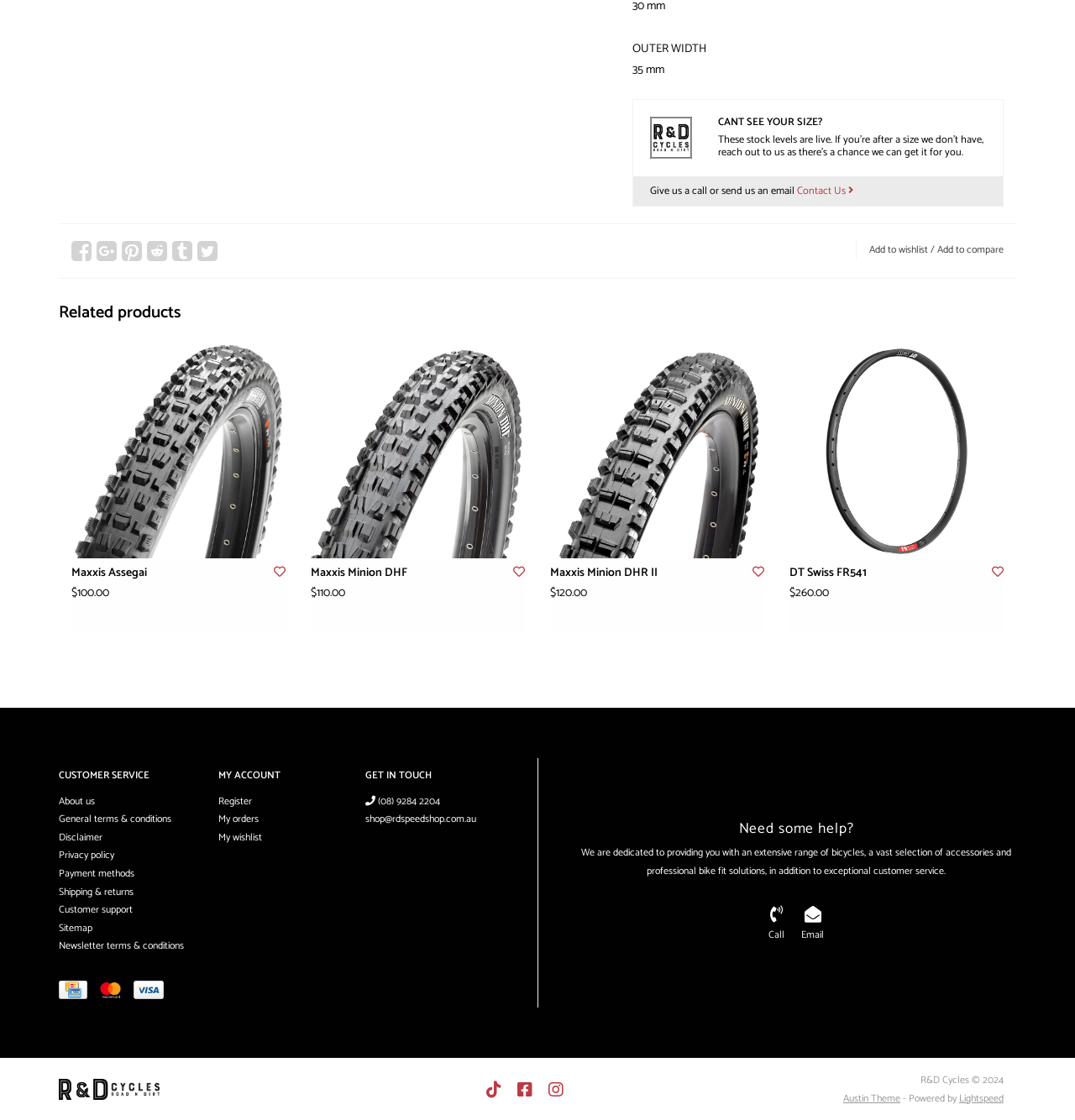Using the element description Maxxis Minion DHR II, predict the bounding box coordinates for the UI element. Provide the coordinates in (top-left x, top-left y, bottom-right x, bottom-right y) format with values ranging from 0 to 1.

[0.512, 0.502, 0.691, 0.521]